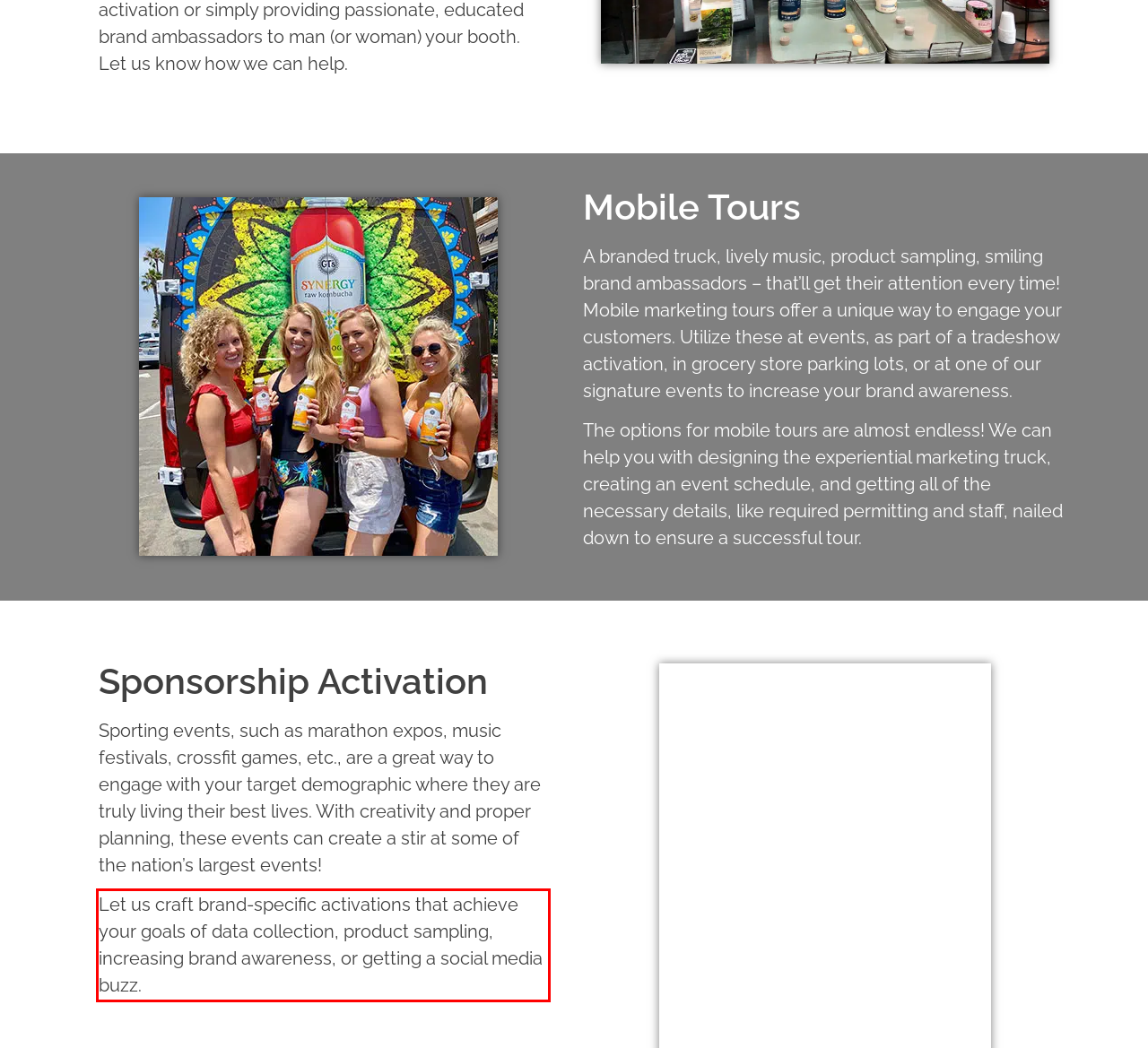Using OCR, extract the text content found within the red bounding box in the given webpage screenshot.

Let us craft brand-specific activations that achieve your goals of data collection, product sampling, increasing brand awareness, or getting a social media buzz.